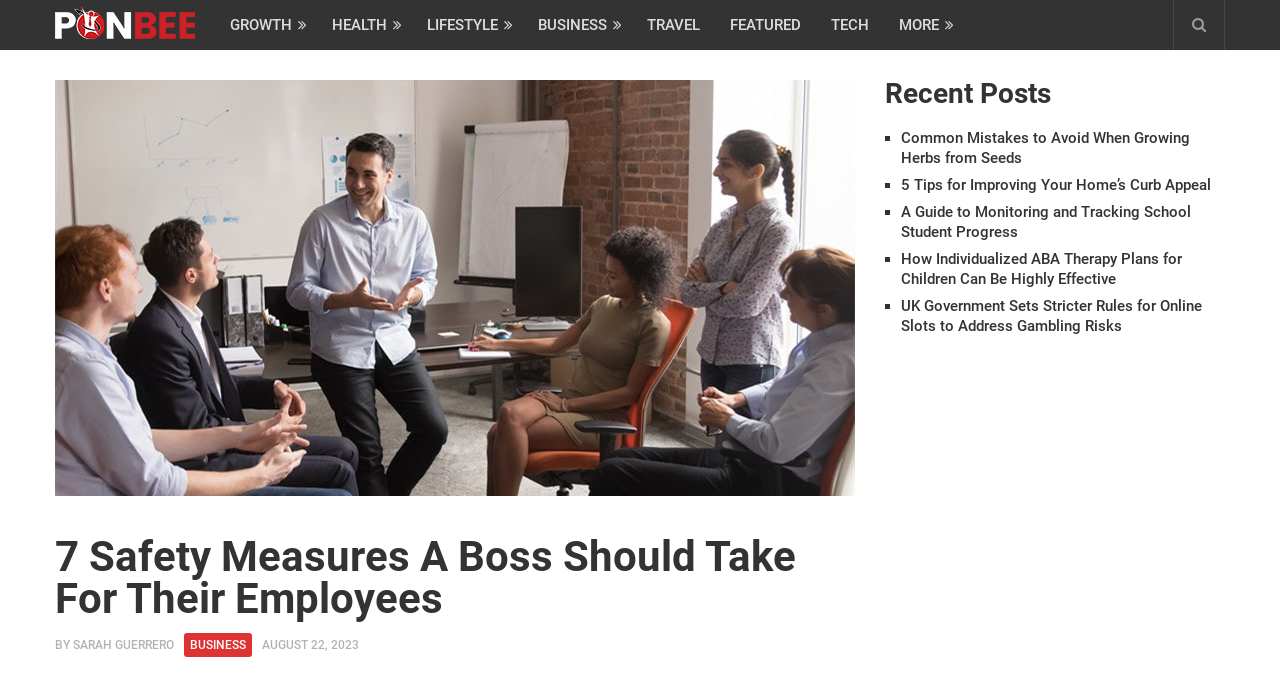How many main navigation links are there?
Your answer should be a single word or phrase derived from the screenshot.

8